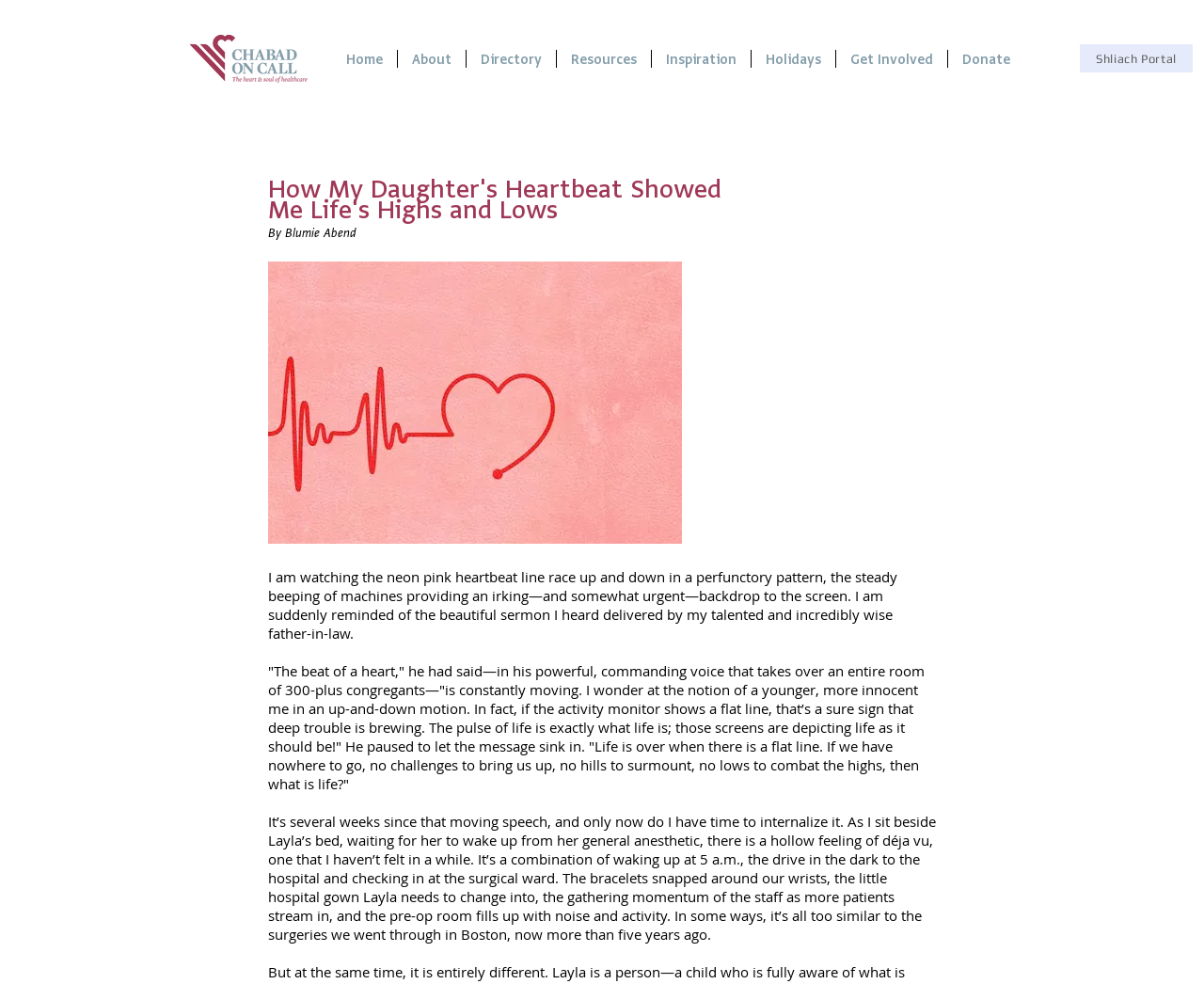Based on the image, provide a detailed and complete answer to the question: 
What is the location where the surgeries took place?

The location can be found in the StaticText element 'In some ways, it’s all too similar to the surgeries we went through in Boston, now more than five years ago.', which suggests that the surgeries took place in Boston.